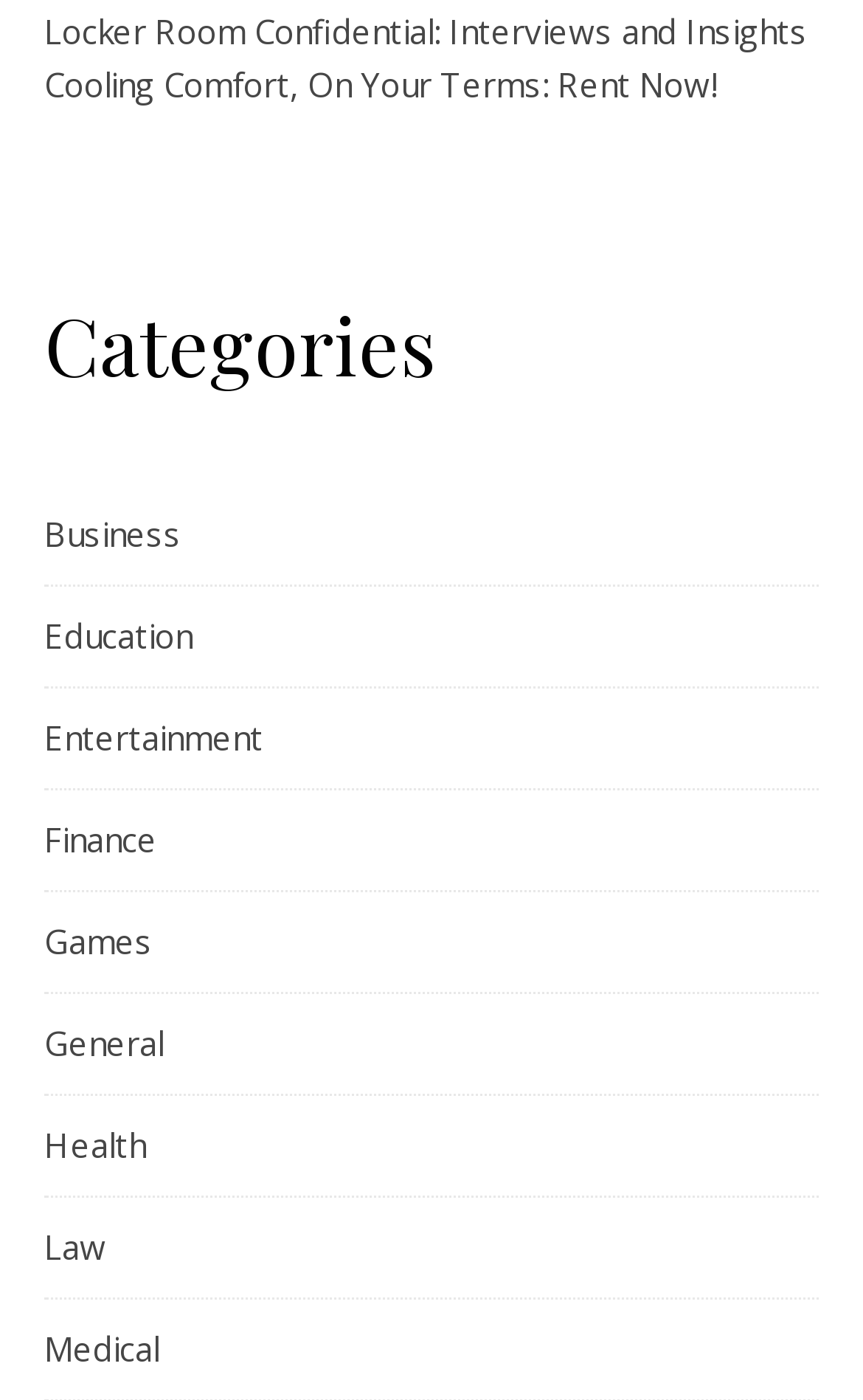Highlight the bounding box coordinates of the element you need to click to perform the following instruction: "Check out Entertainment links."

[0.051, 0.492, 0.305, 0.563]